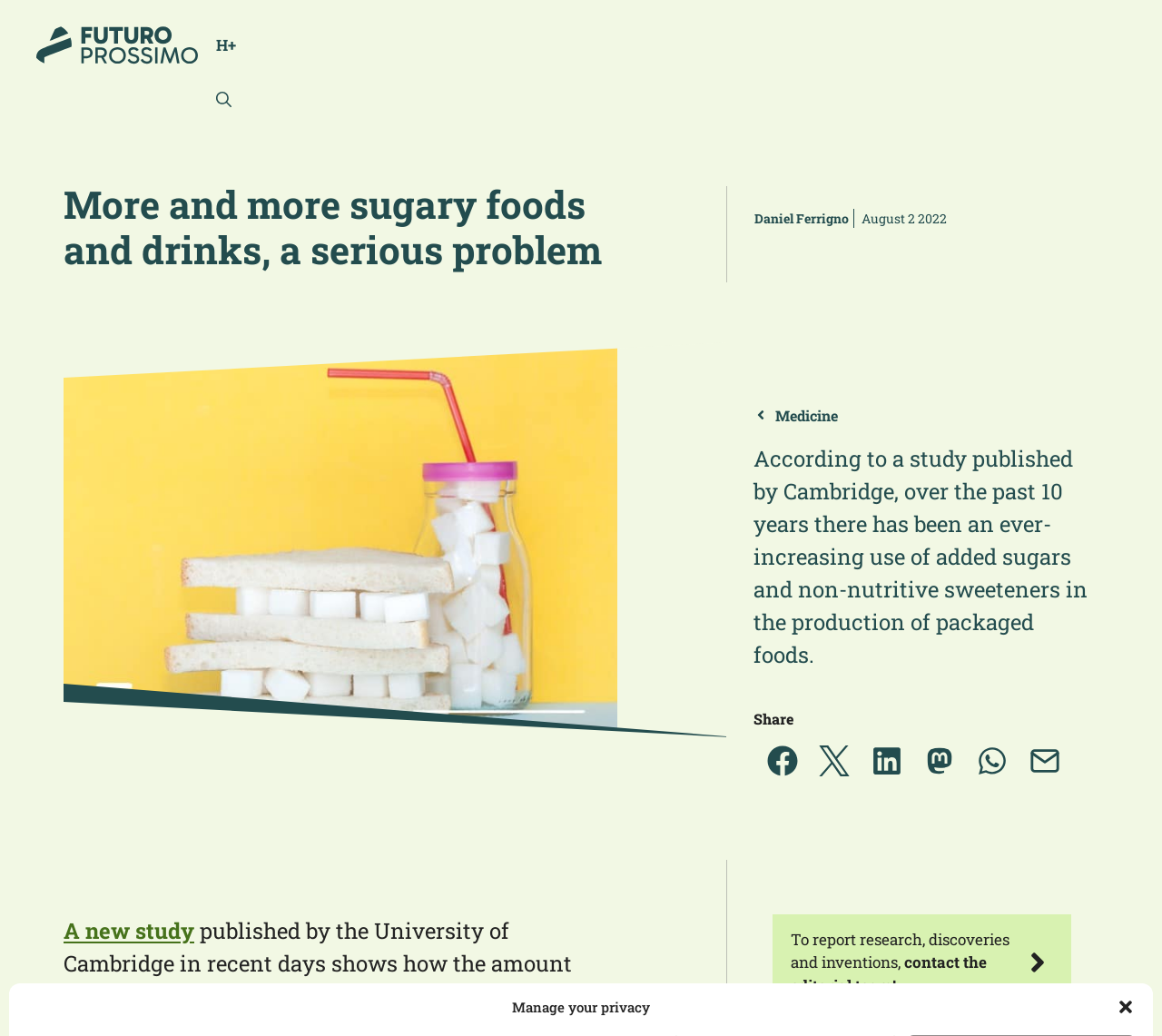Locate the bounding box of the UI element with the following description: "Daniel Ferrigno".

[0.649, 0.201, 0.73, 0.22]